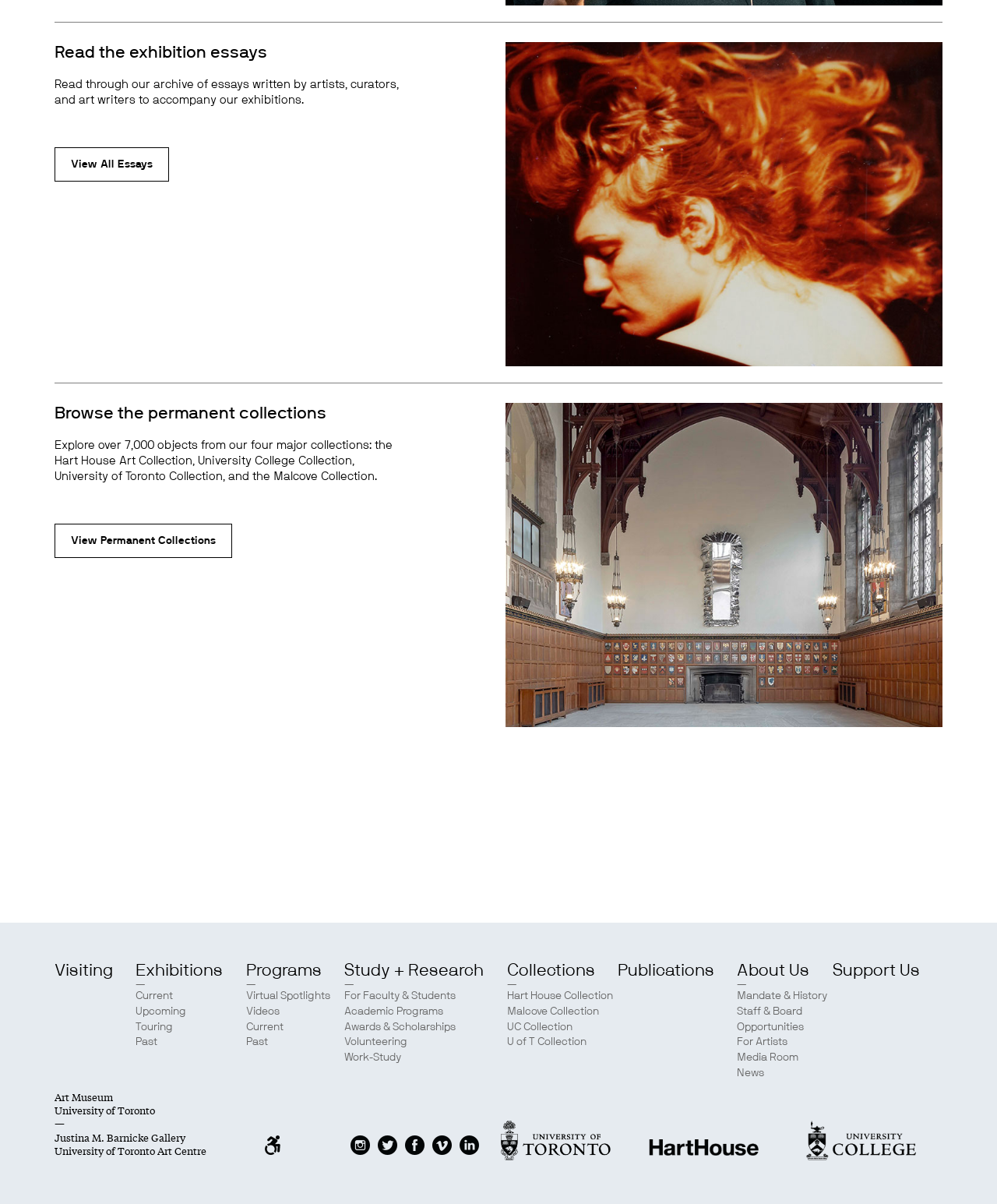Refer to the image and provide an in-depth answer to the question:
What is the purpose of the 'View All Essays' link?

The 'View All Essays' link is likely used to view all the essays written by artists, curators, and art writers to accompany the exhibitions. This link is located under the heading 'Read the exhibition essays'.